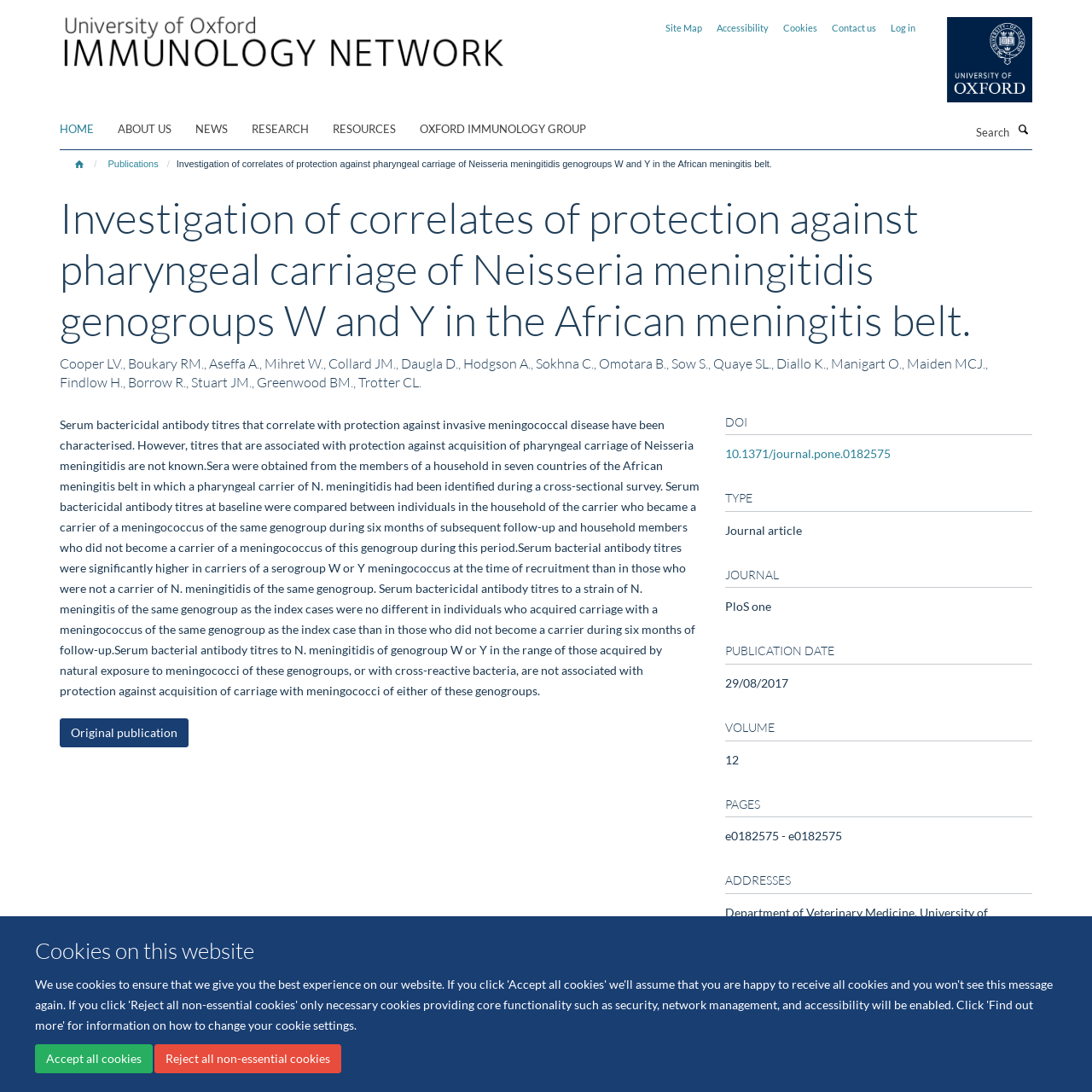Please find the bounding box for the following UI element description. Provide the coordinates in (top-left x, top-left y, bottom-right x, bottom-right y) format, with values between 0 and 1: About us

[0.108, 0.106, 0.177, 0.13]